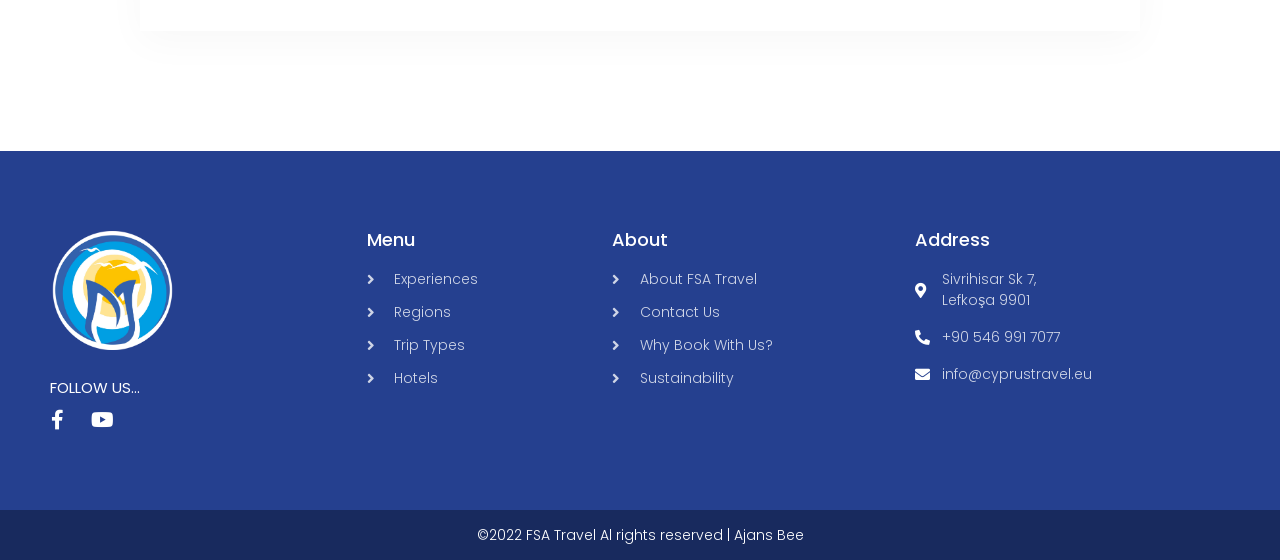What social media platforms does FSA Travel have?
Use the screenshot to answer the question with a single word or phrase.

Facebook and Youtube